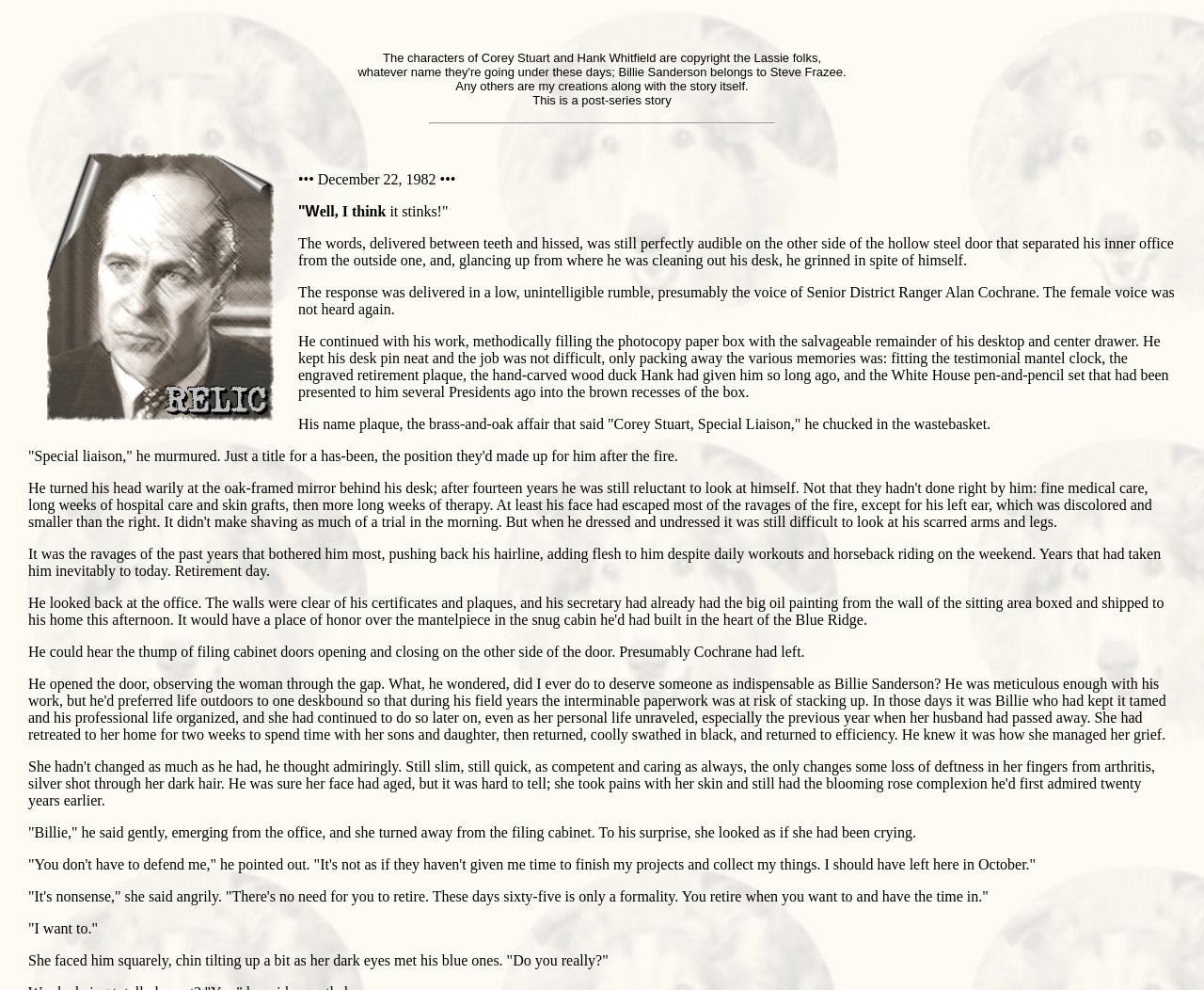What is the name of the person who gave Corey Stuart a hand-carved wood duck?
Look at the image and provide a short answer using one word or a phrase.

Hank